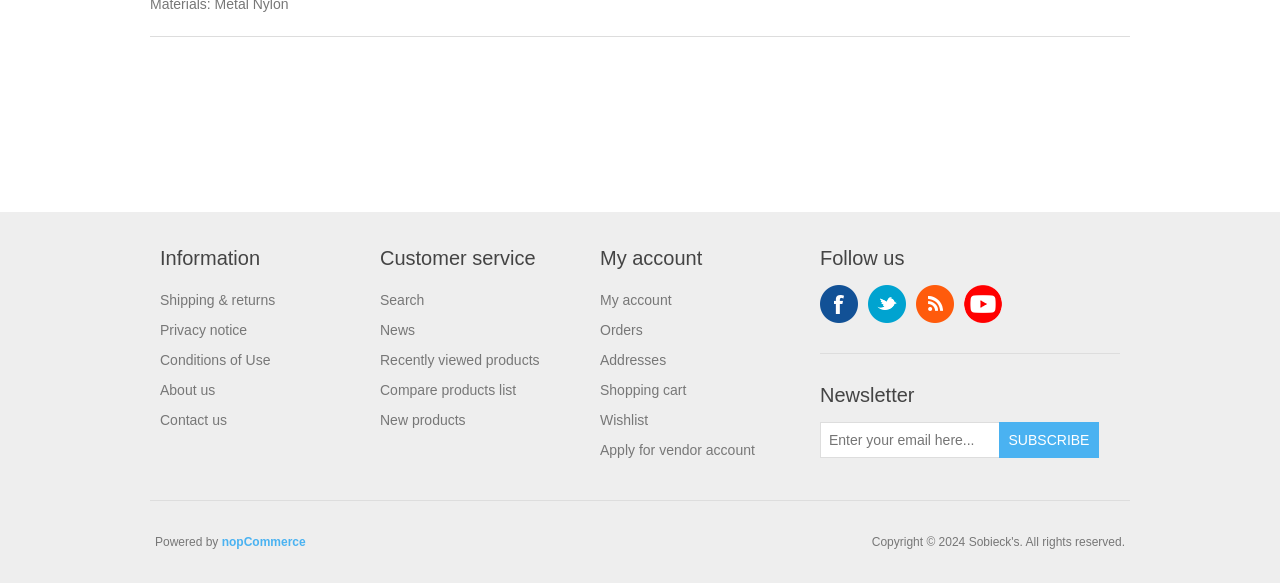Based on the image, provide a detailed response to the question:
What is the first link in the 'Information' section?

The first link in the 'Information' section is 'Shipping & returns' because it is the first link under the 'Information' static text element, which has a bounding box coordinate of [0.125, 0.423, 0.203, 0.461].